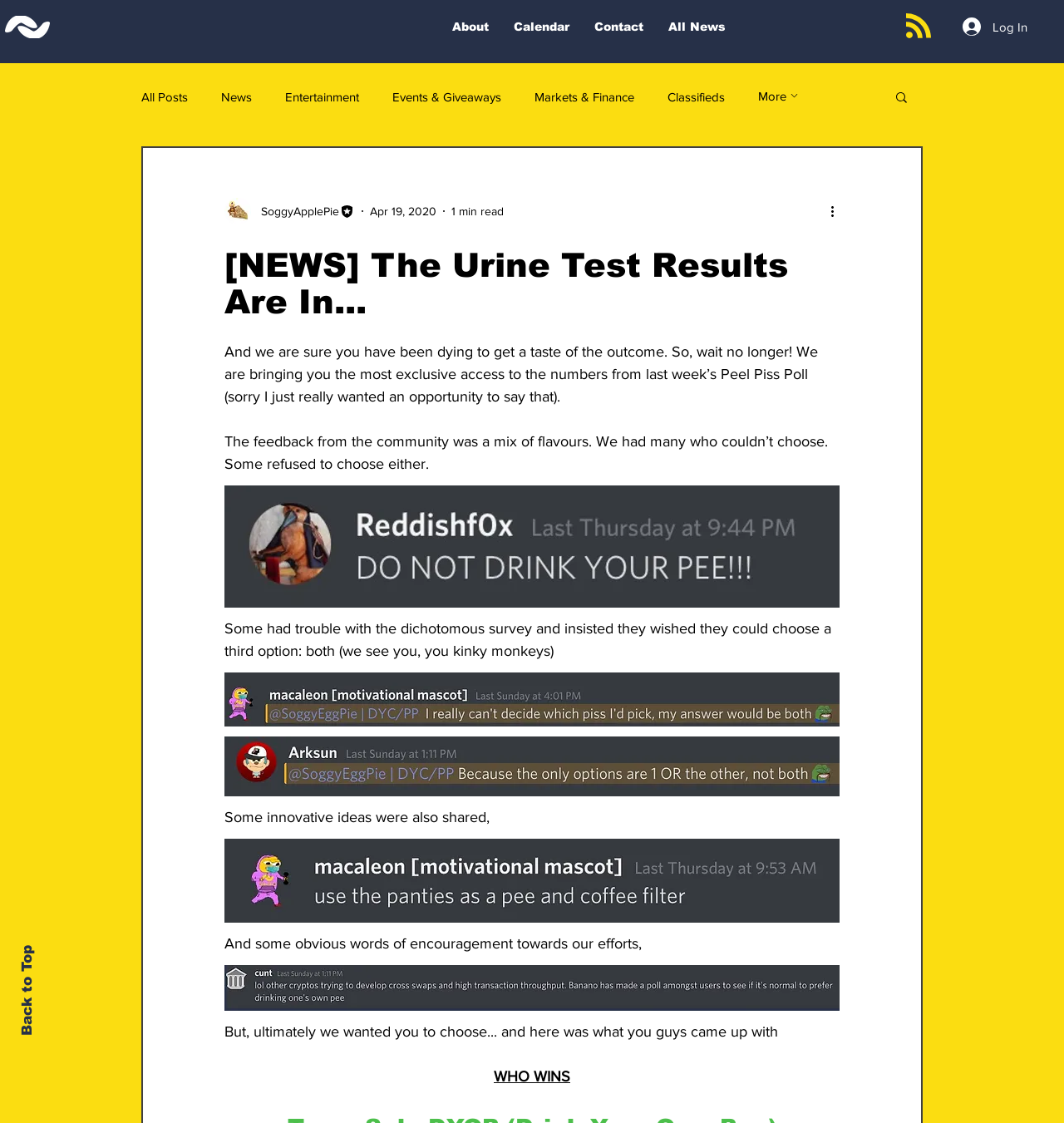Locate the bounding box coordinates of the element that should be clicked to fulfill the instruction: "Go to 'All News'".

[0.616, 0.012, 0.694, 0.036]